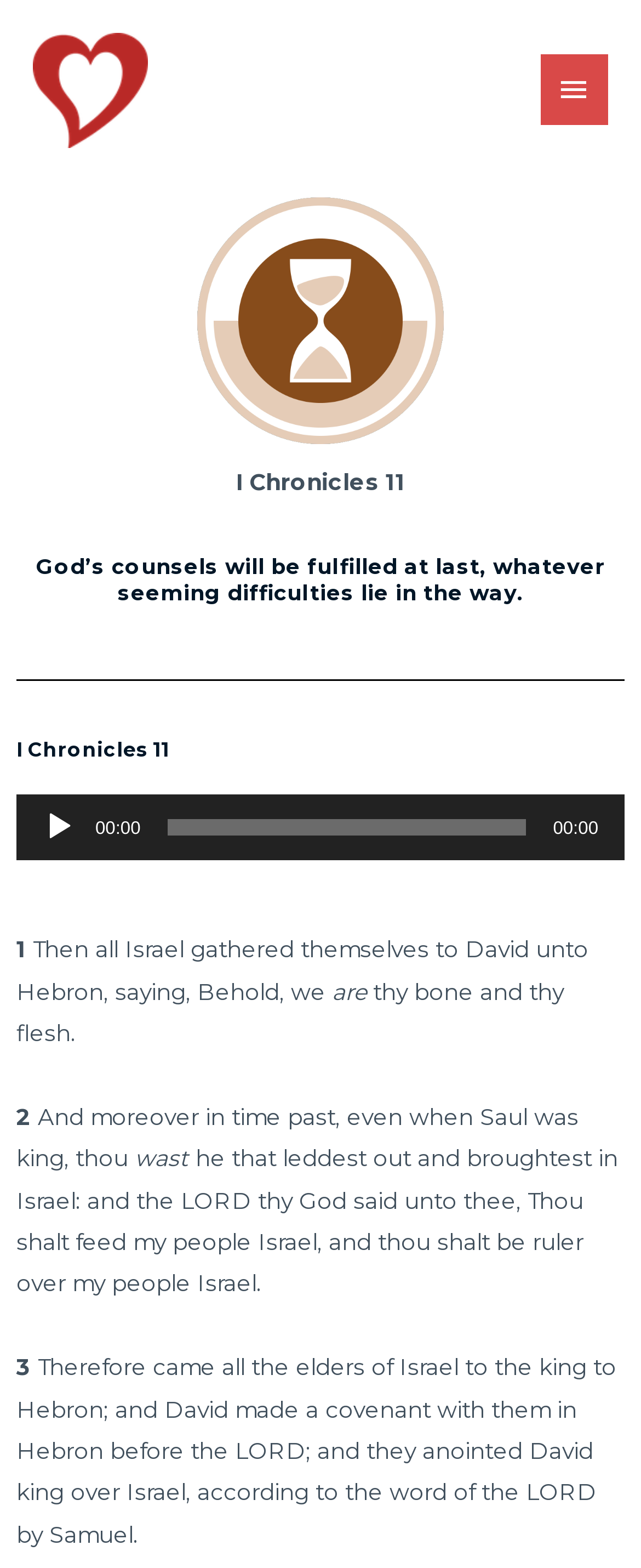Provide a brief response to the question using a single word or phrase: 
What is the purpose of the button with the text 'Play'?

To play the audio